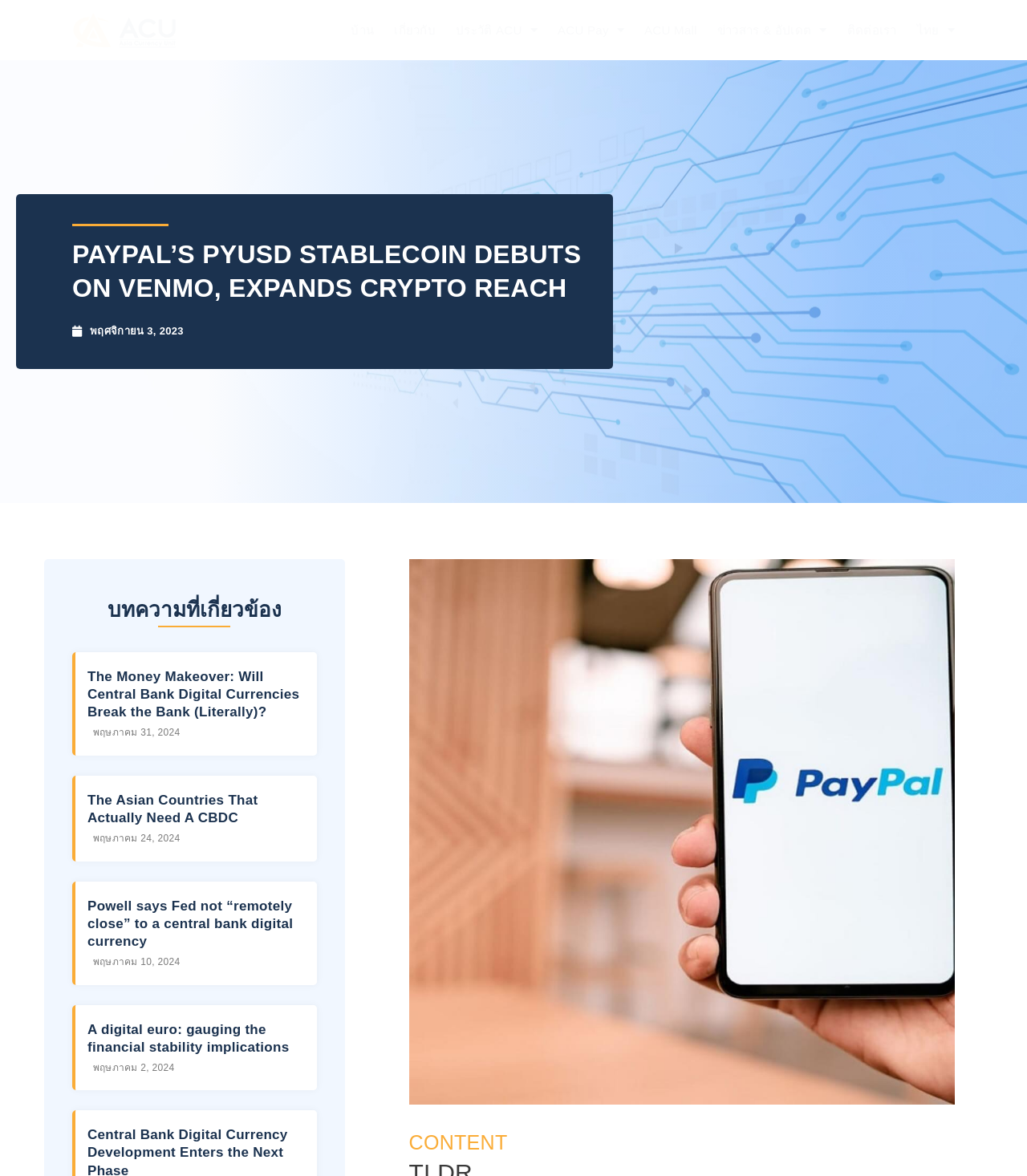Can you find the bounding box coordinates for the element that needs to be clicked to execute this instruction: "Read the article 'The Money Makeover: Will Central Bank Digital Currencies Break the Bank (Literally)?'"? The coordinates should be given as four float numbers between 0 and 1, i.e., [left, top, right, bottom].

[0.085, 0.568, 0.297, 0.613]